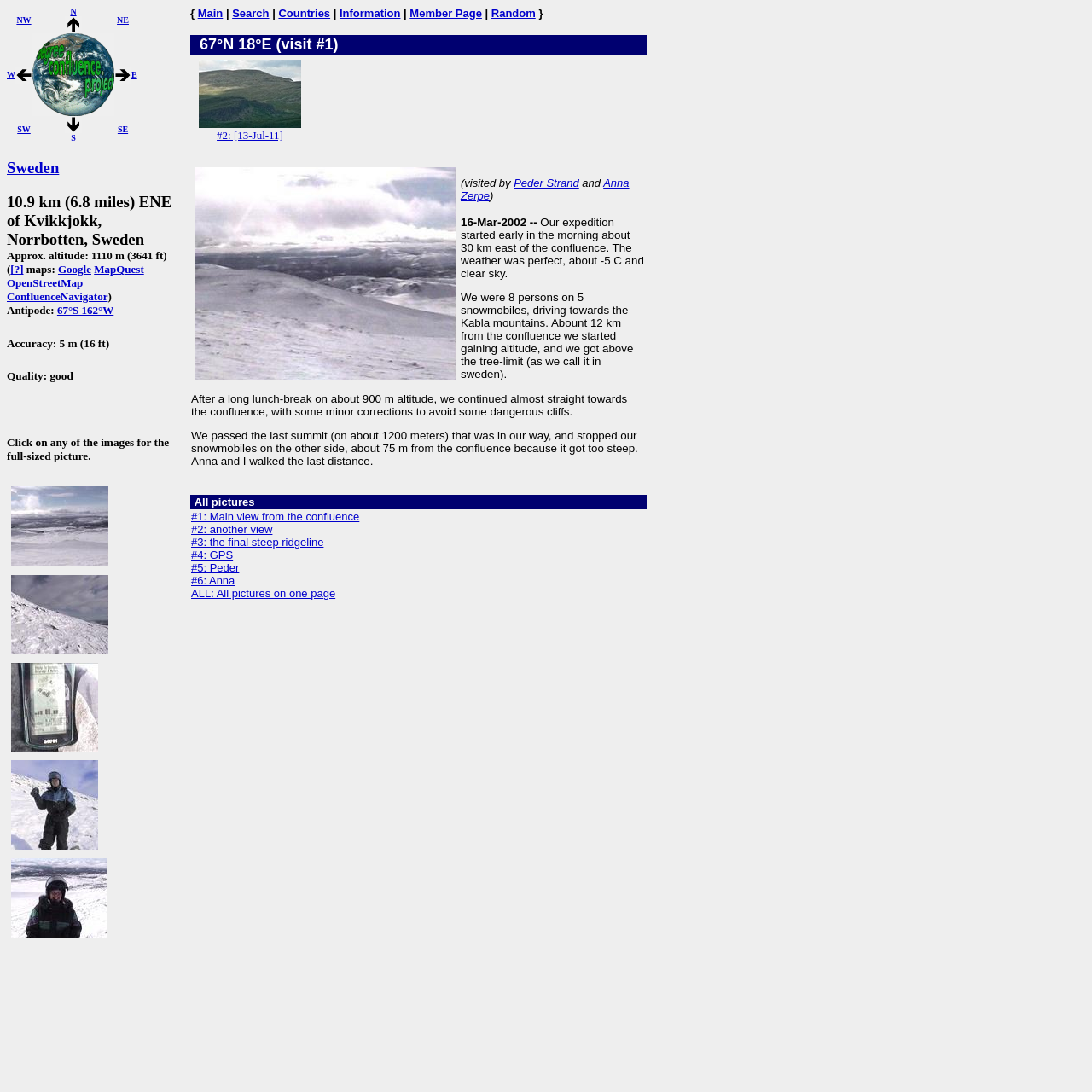What is the location of the confluence?
Using the information from the image, give a concise answer in one word or a short phrase.

Sweden